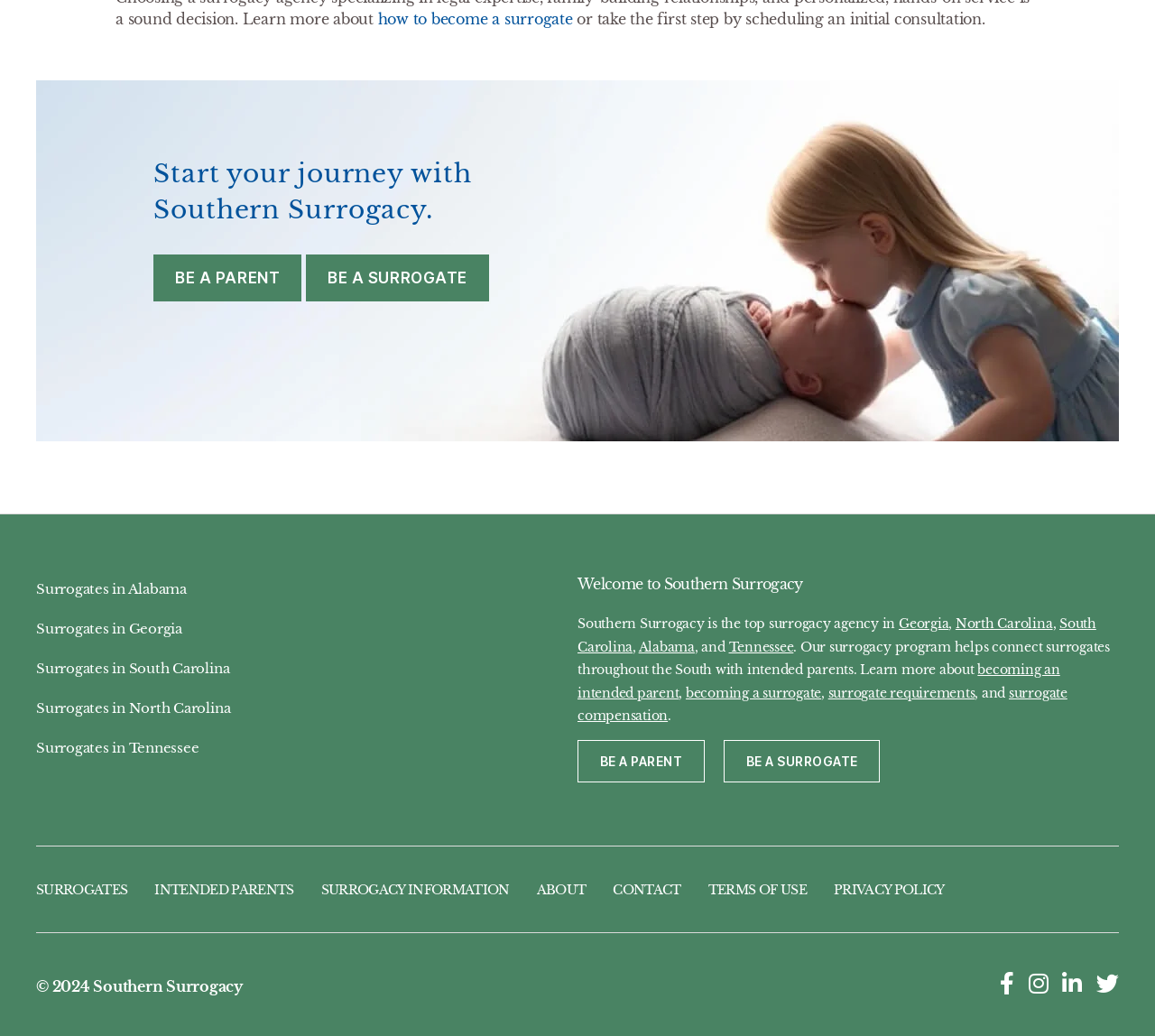What states does Southern Surrogacy operate in?
Can you provide an in-depth and detailed response to the question?

The webpage mentions 'Surrogates in Alabama', 'Surrogates in Georgia', 'Surrogates in North Carolina', 'Surrogates in South Carolina', and 'Surrogates in Tennessee', indicating that Southern Surrogacy operates in these five states.